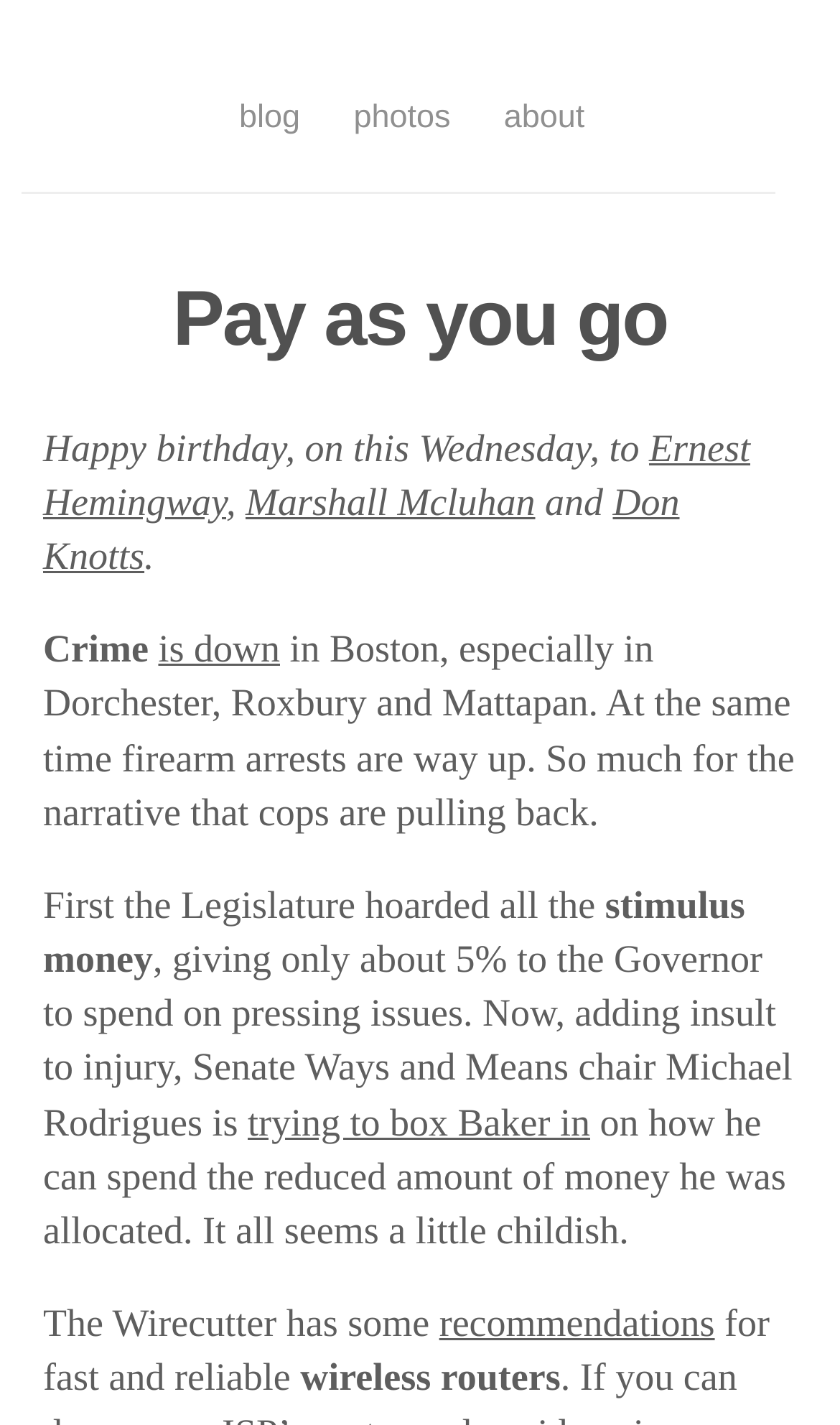Pinpoint the bounding box coordinates for the area that should be clicked to perform the following instruction: "go to blog".

[0.285, 0.07, 0.357, 0.095]